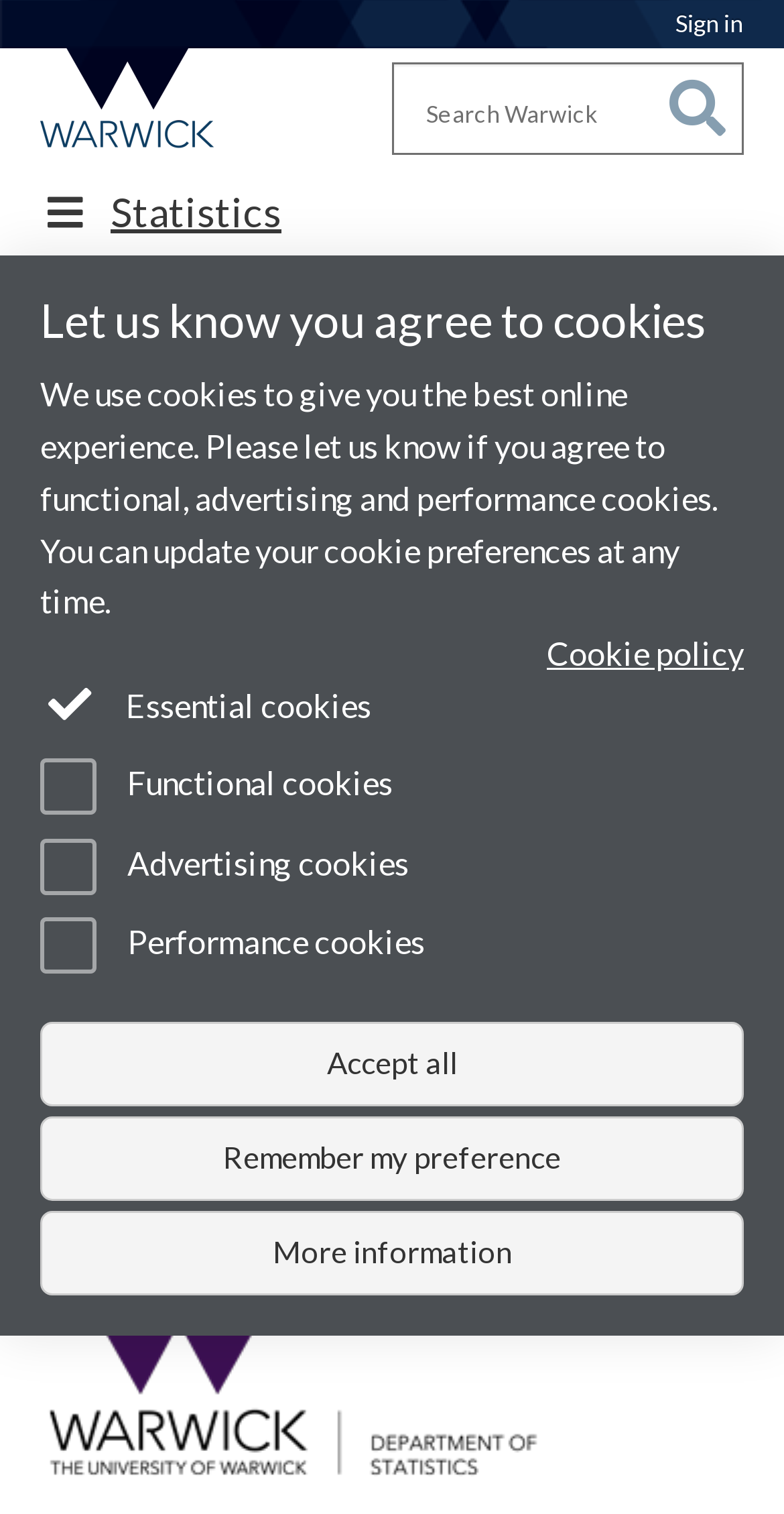Provide a short answer using a single word or phrase for the following question: 
What is the topic of the project allocations on this page?

ST955